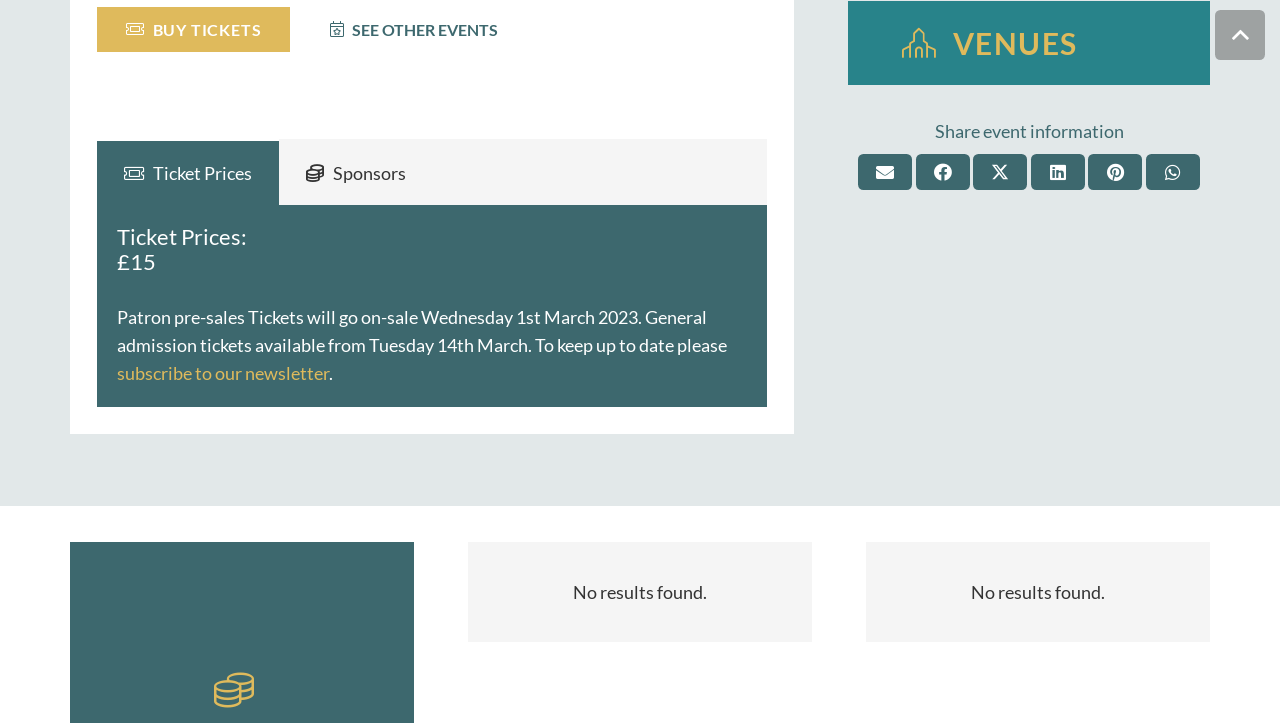Please identify the bounding box coordinates of the clickable region that I should interact with to perform the following instruction: "Back to top". The coordinates should be expressed as four float numbers between 0 and 1, i.e., [left, top, right, bottom].

[0.949, 0.014, 0.988, 0.083]